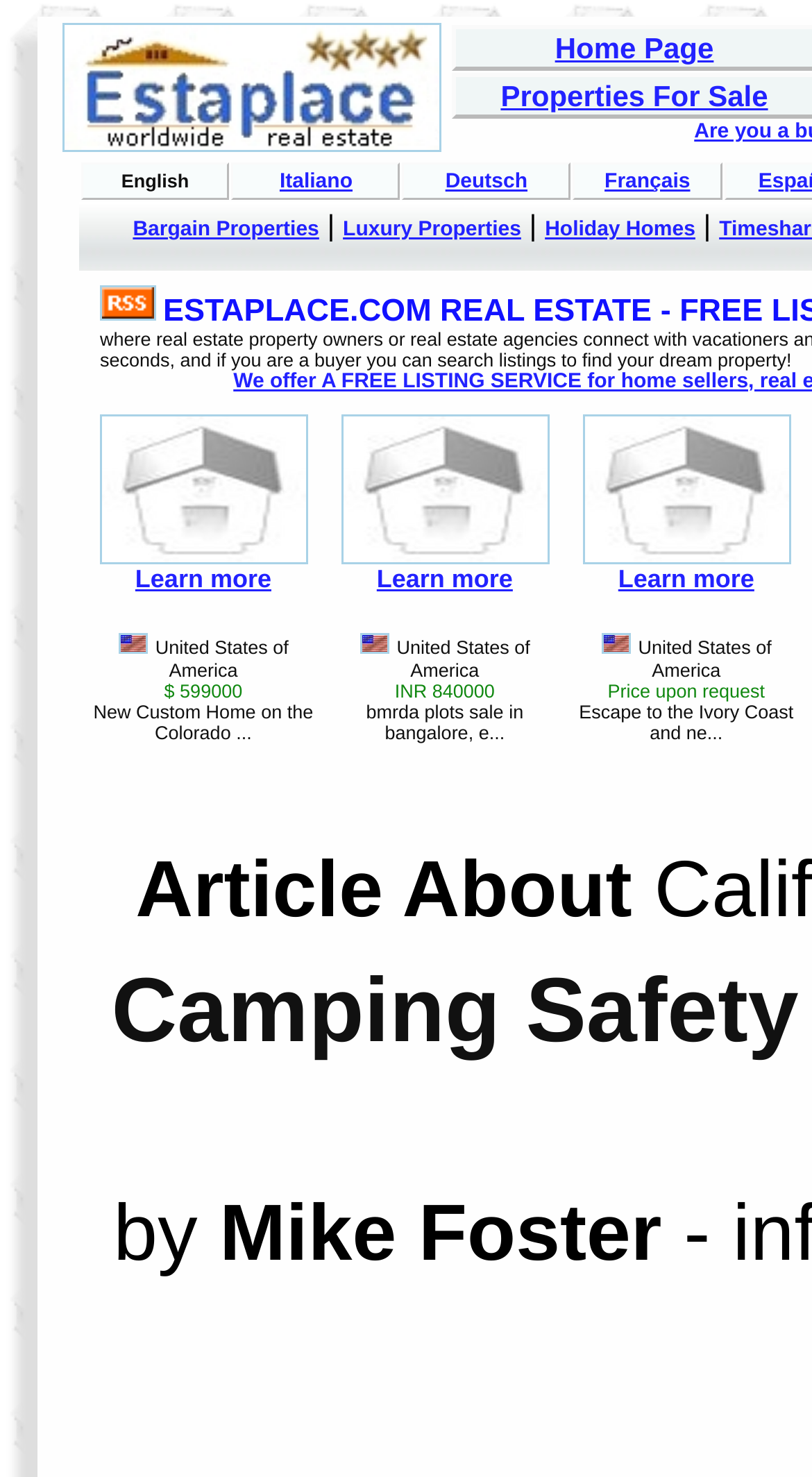Who is the author of the article on this webpage?
Please provide a single word or phrase in response based on the screenshot.

Mike Foster